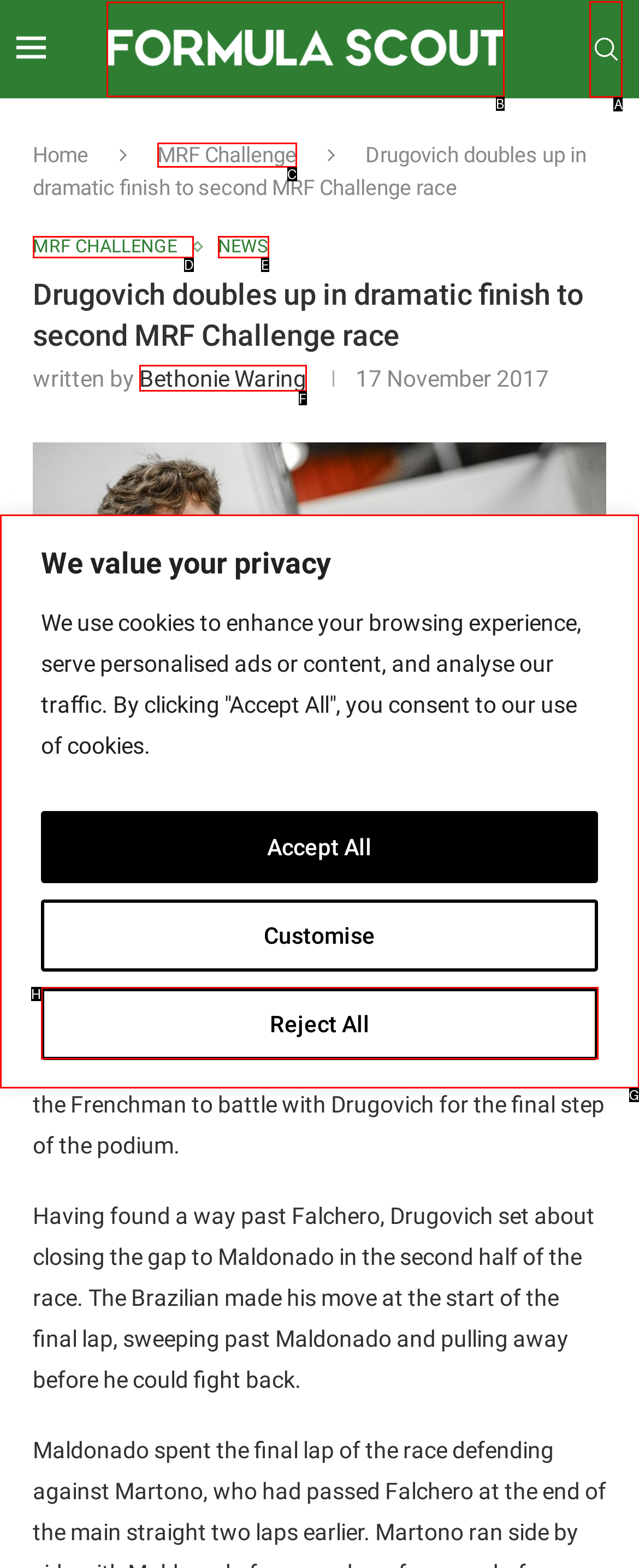Select the HTML element to finish the task: search for something Reply with the letter of the correct option.

A